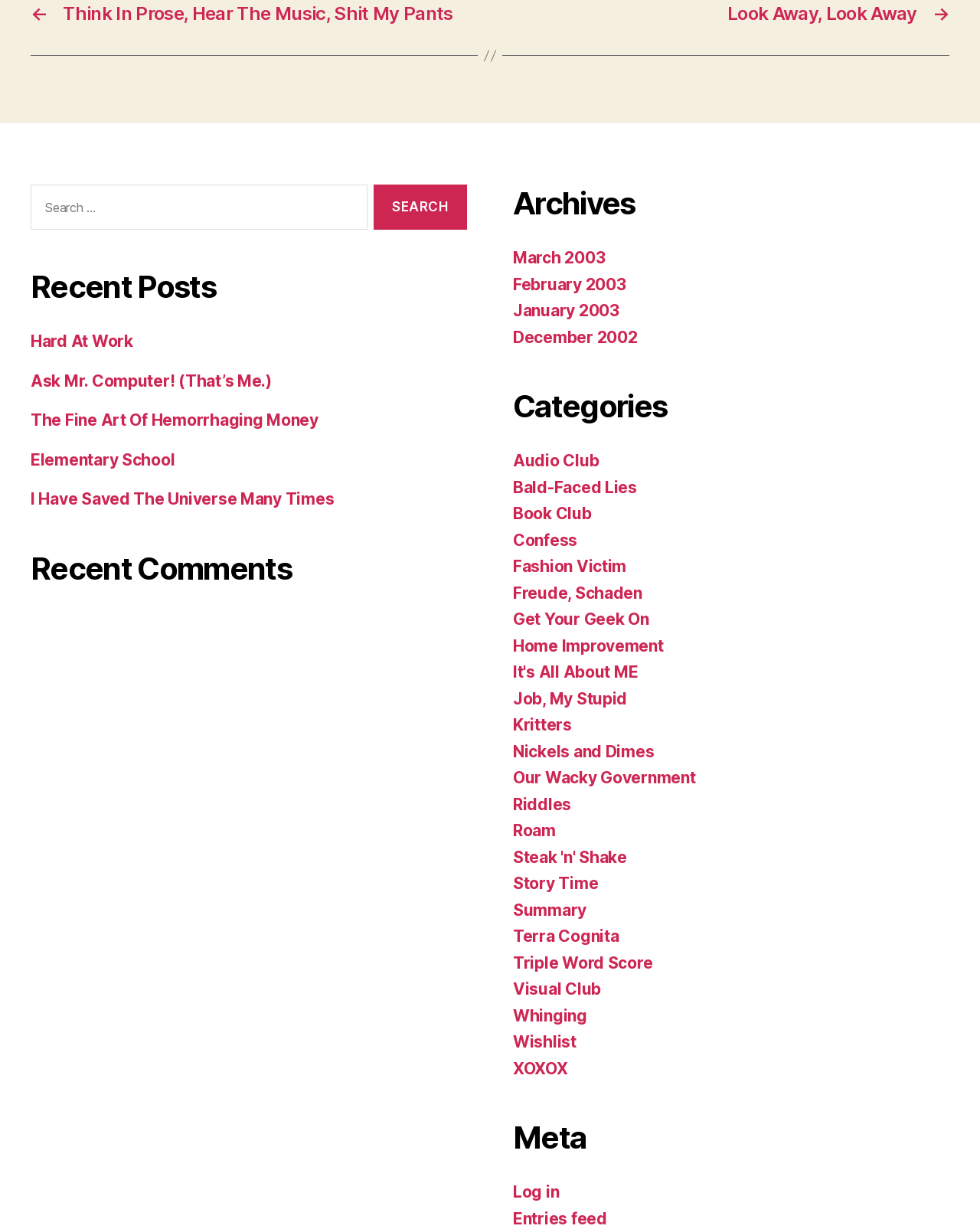What is the last archive?
Please look at the screenshot and answer using one word or phrase.

December 2002